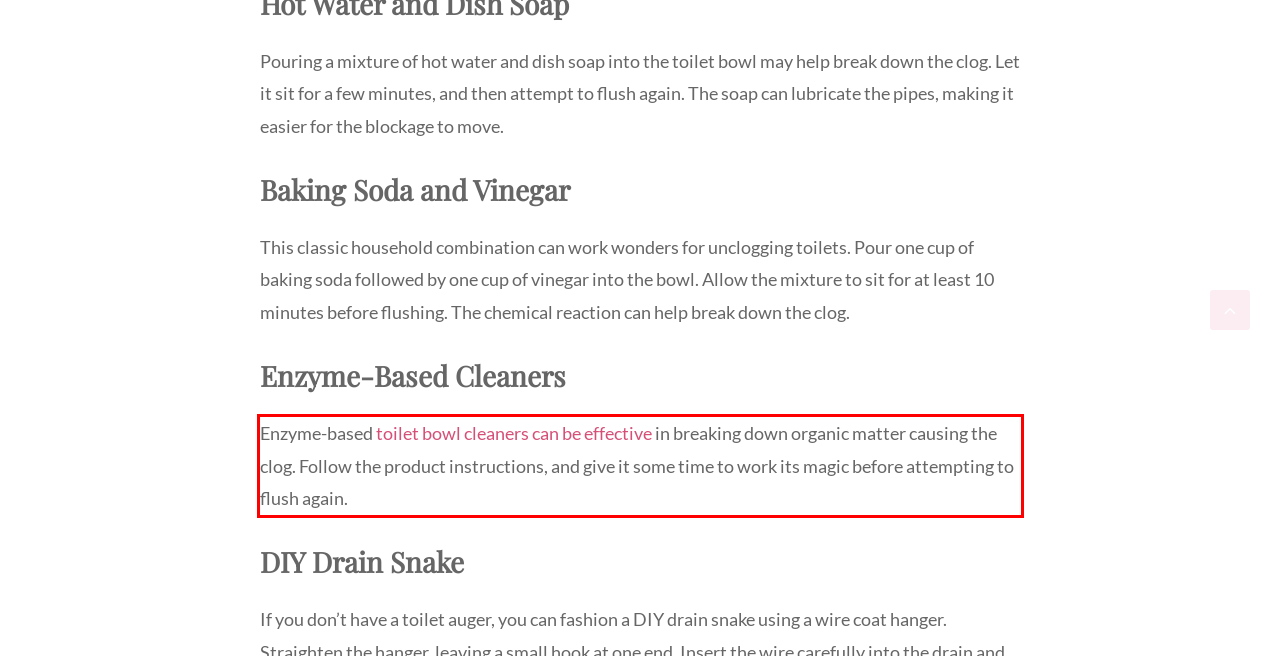The screenshot you have been given contains a UI element surrounded by a red rectangle. Use OCR to read and extract the text inside this red rectangle.

Enzyme-based toilet bowl cleaners can be effective in breaking down organic matter causing the clog. Follow the product instructions, and give it some time to work its magic before attempting to flush again.